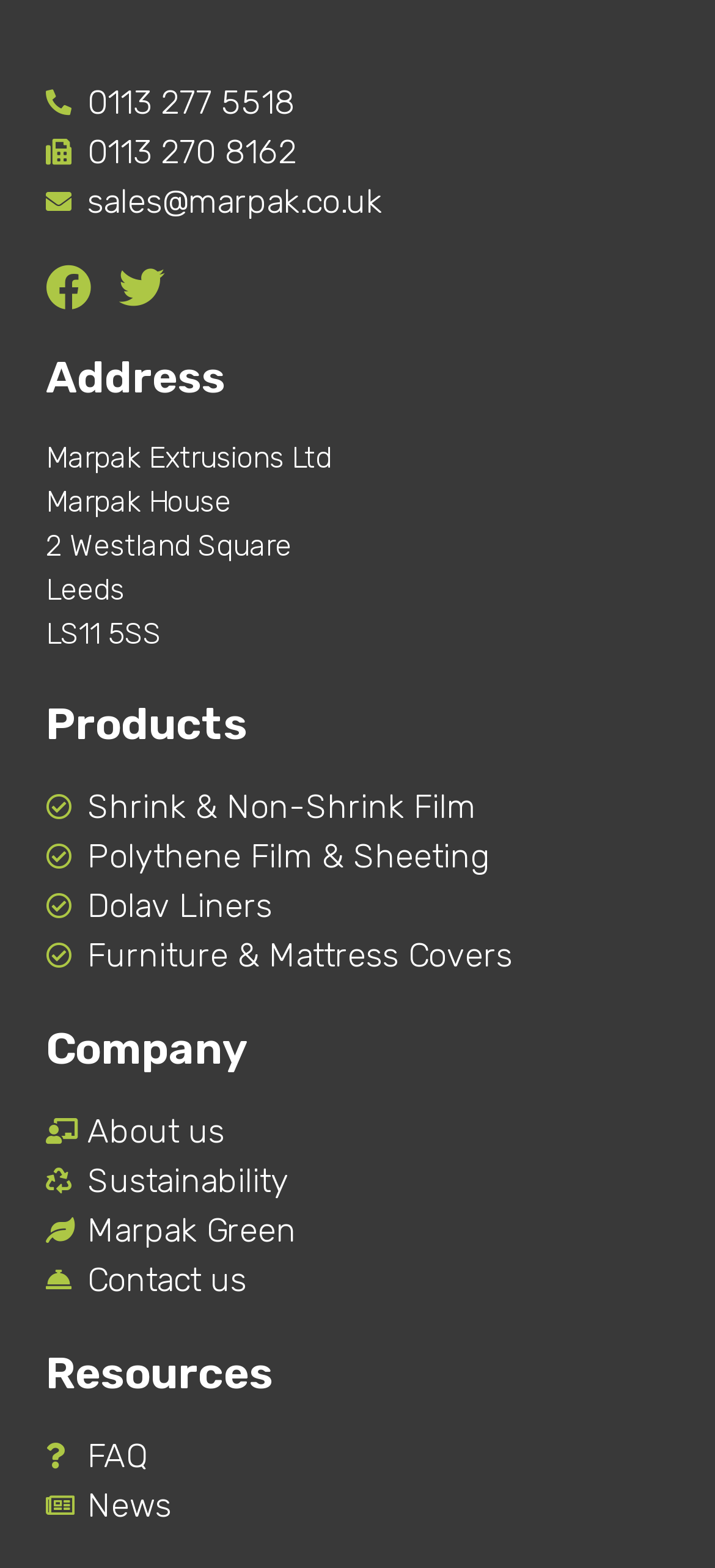Kindly provide the bounding box coordinates of the section you need to click on to fulfill the given instruction: "Read about company sustainability".

[0.064, 0.738, 1.0, 0.769]